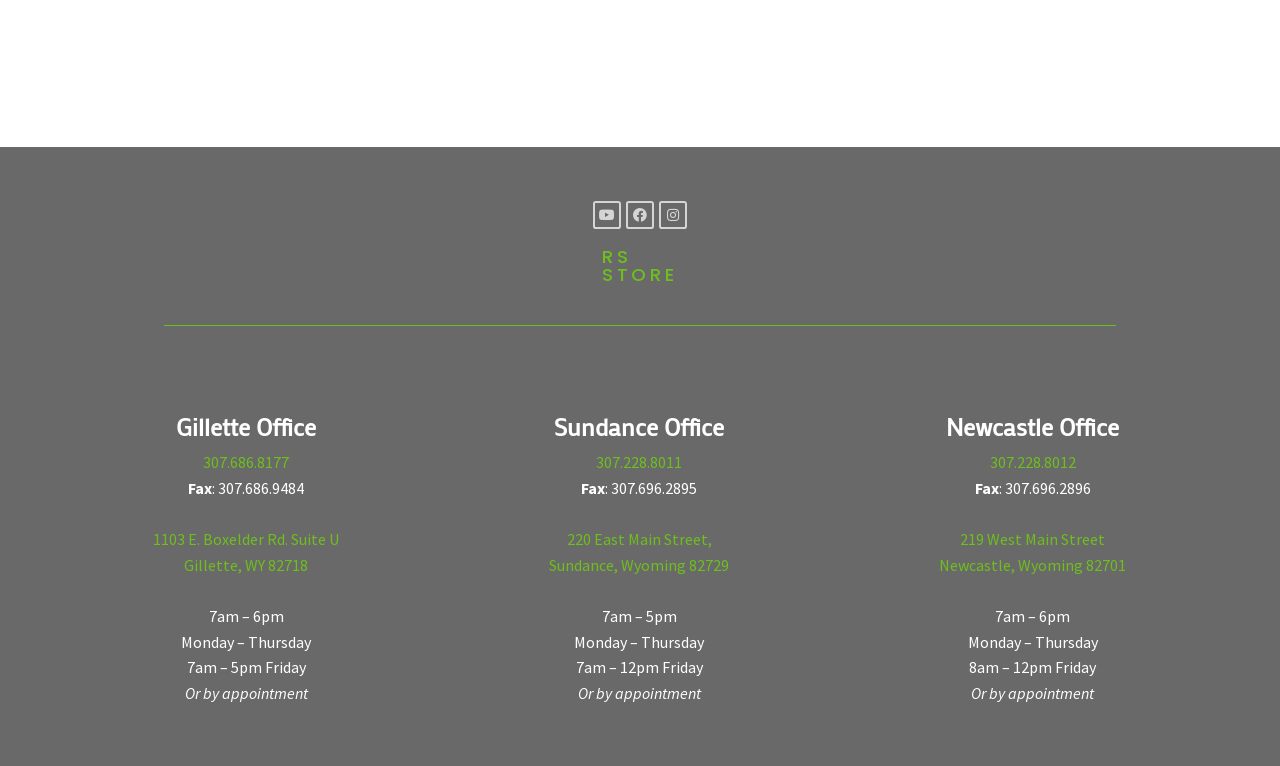Respond to the question below with a single word or phrase:
What is the address of the Newcastle office?

219 West Main Street Newcastle, Wyoming 82701